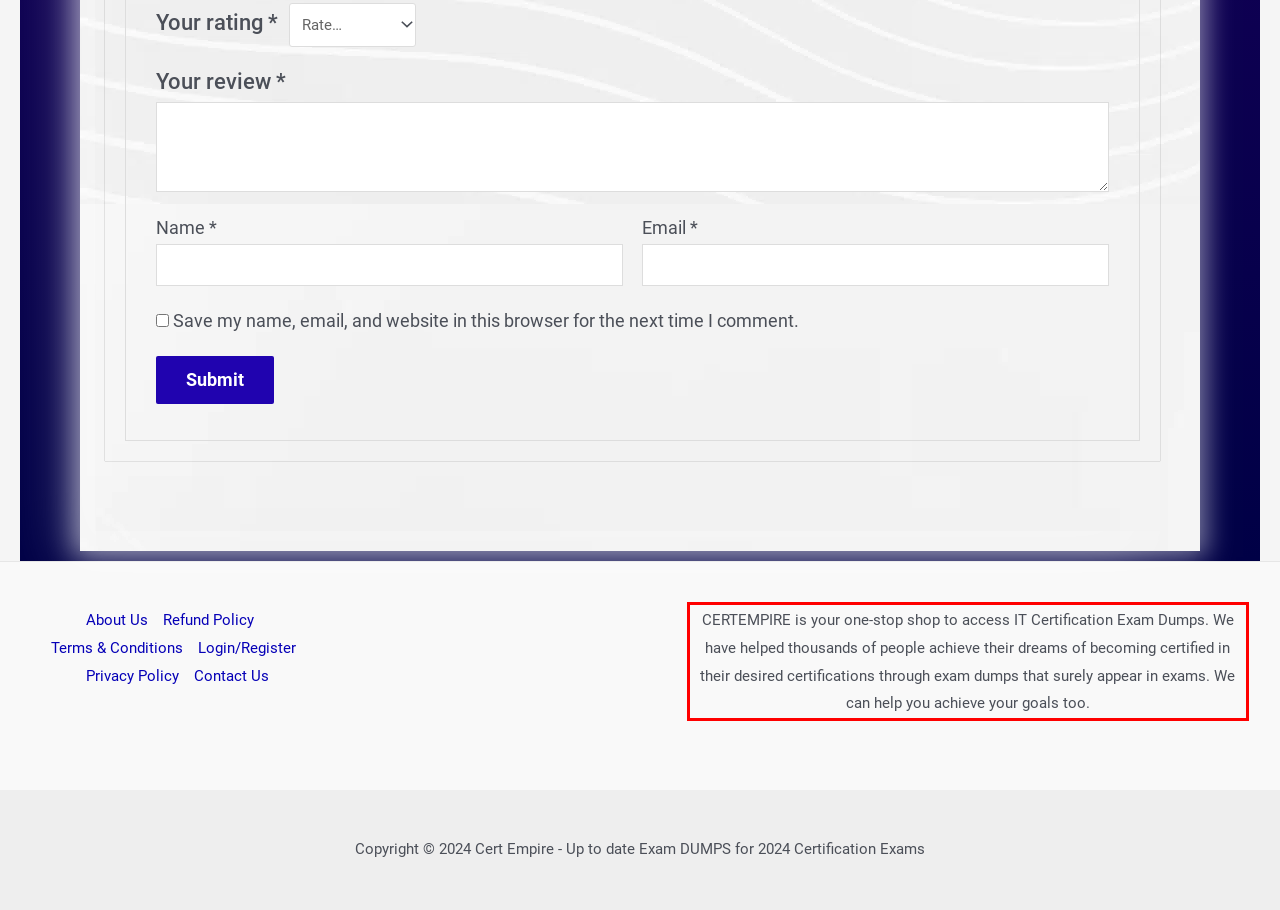You are looking at a screenshot of a webpage with a red rectangle bounding box. Use OCR to identify and extract the text content found inside this red bounding box.

CERTEMPIRE is your one-stop shop to access IT Certification Exam Dumps. We have helped thousands of people achieve their dreams of becoming certified in their desired certifications through exam dumps that surely appear in exams. We can help you achieve your goals too.